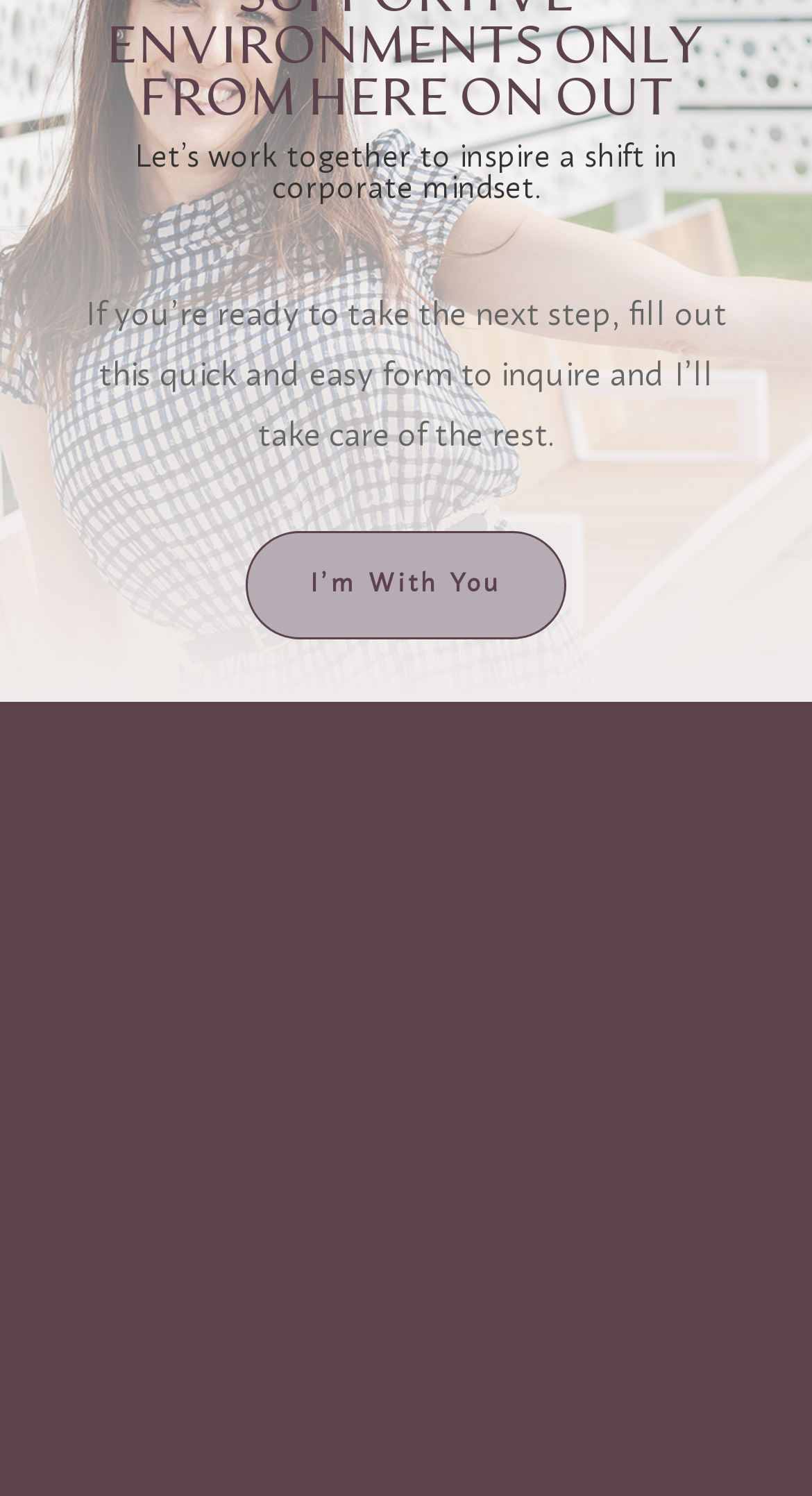Please answer the following question using a single word or phrase: 
What is the purpose of the form?

To inquire